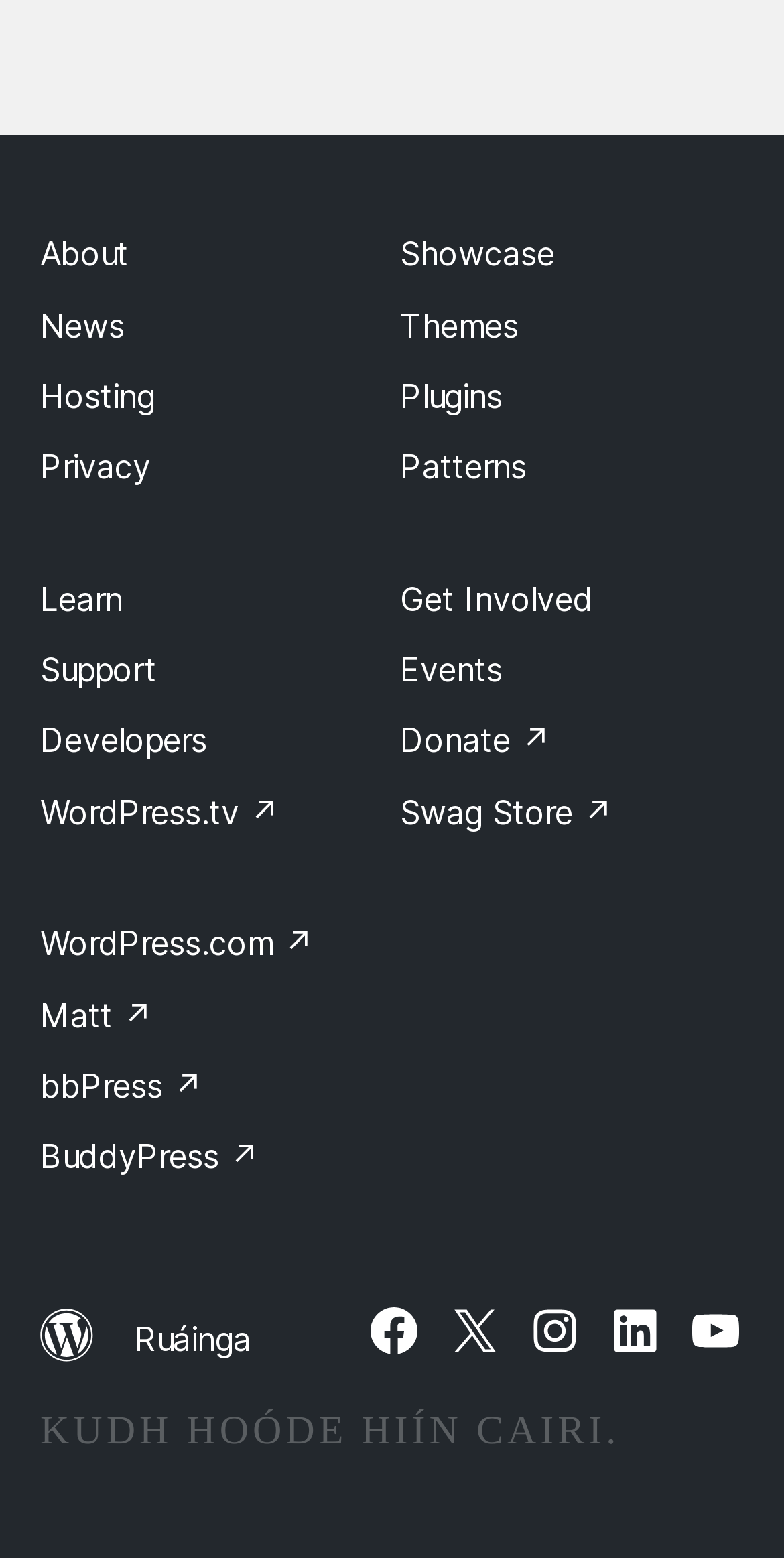Determine the bounding box coordinates of the area to click in order to meet this instruction: "Check out WordPress.tv".

[0.051, 0.508, 0.356, 0.534]